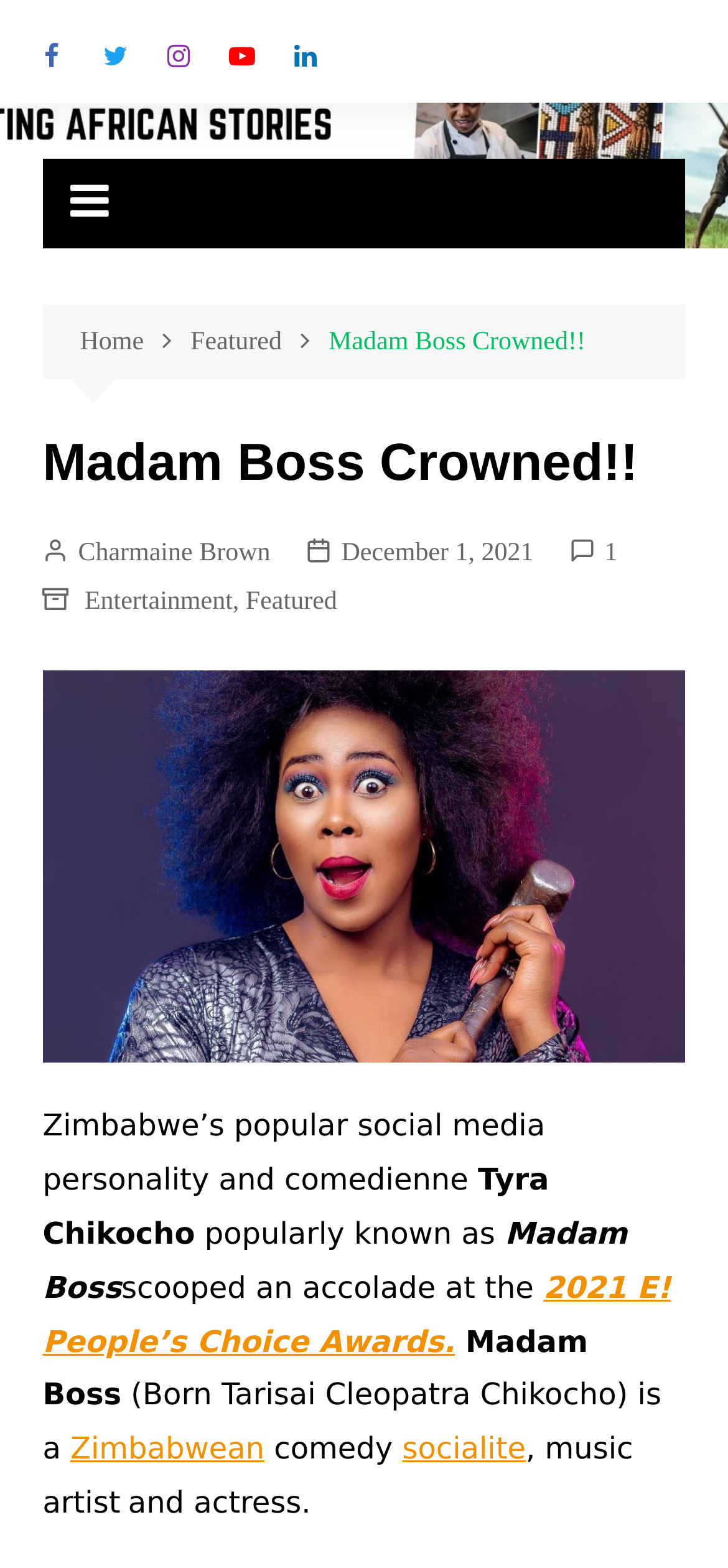Highlight the bounding box coordinates of the element you need to click to perform the following instruction: "Go to Home page."

[0.11, 0.204, 0.262, 0.233]